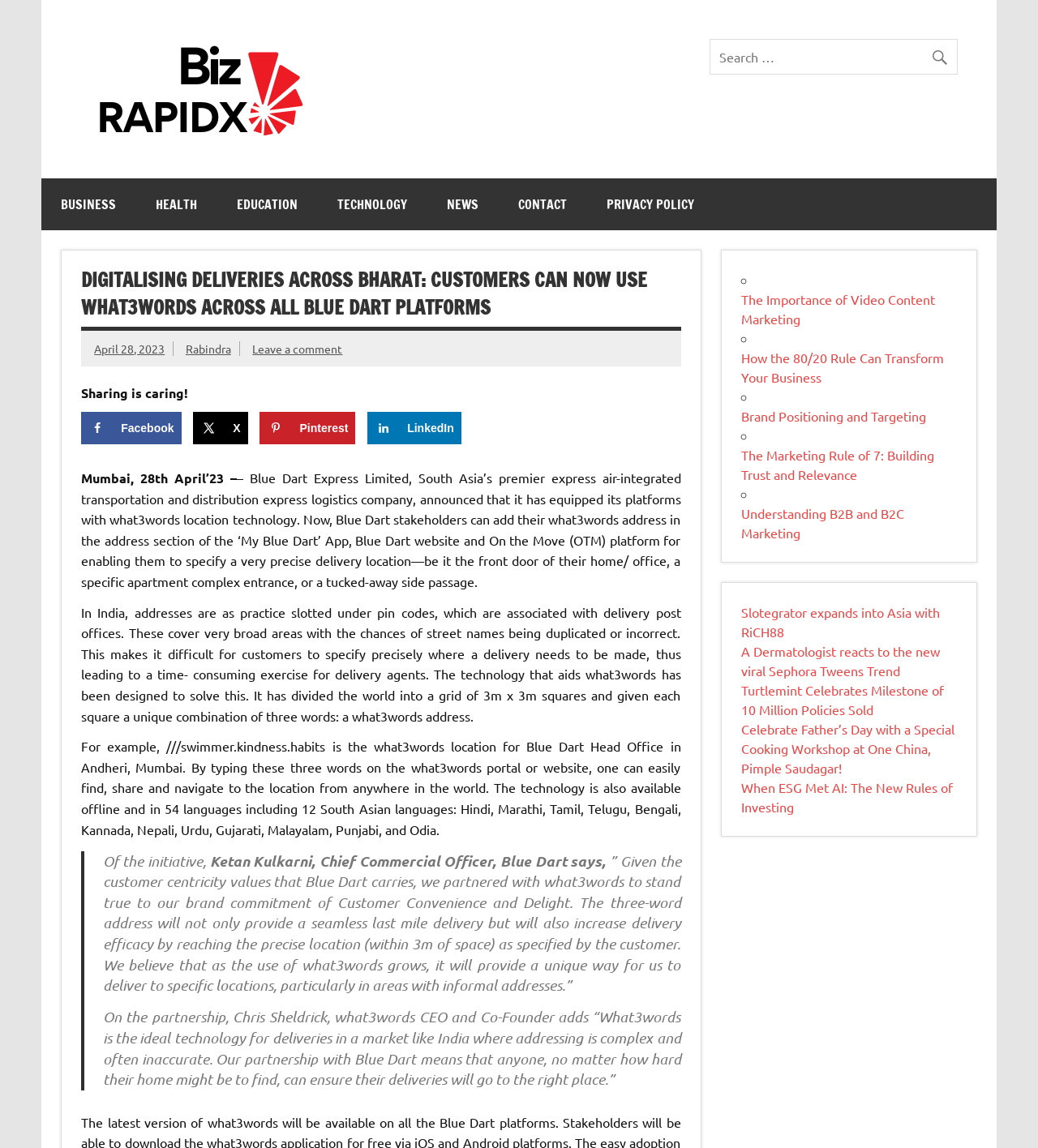Who is the Chief Commercial Officer of Blue Dart?
Can you provide a detailed and comprehensive answer to the question?

This answer can be obtained by reading the quote from Ketan Kulkarni, Chief Commercial Officer, Blue Dart, in the blockquote section of the webpage.